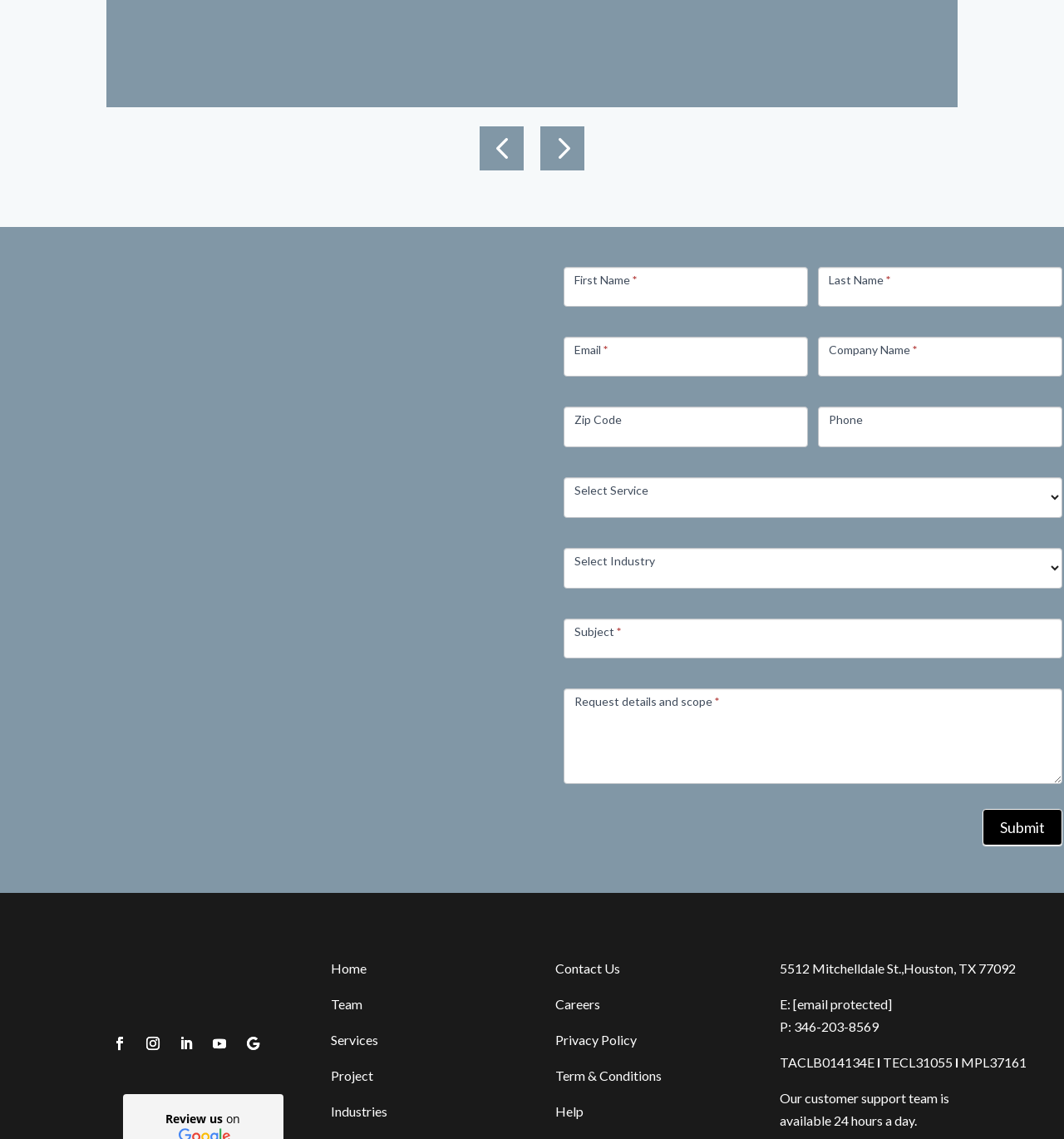Please identify the bounding box coordinates of the region to click in order to complete the given instruction: "Select a service". The coordinates should be four float numbers between 0 and 1, i.e., [left, top, right, bottom].

[0.529, 0.419, 0.998, 0.454]